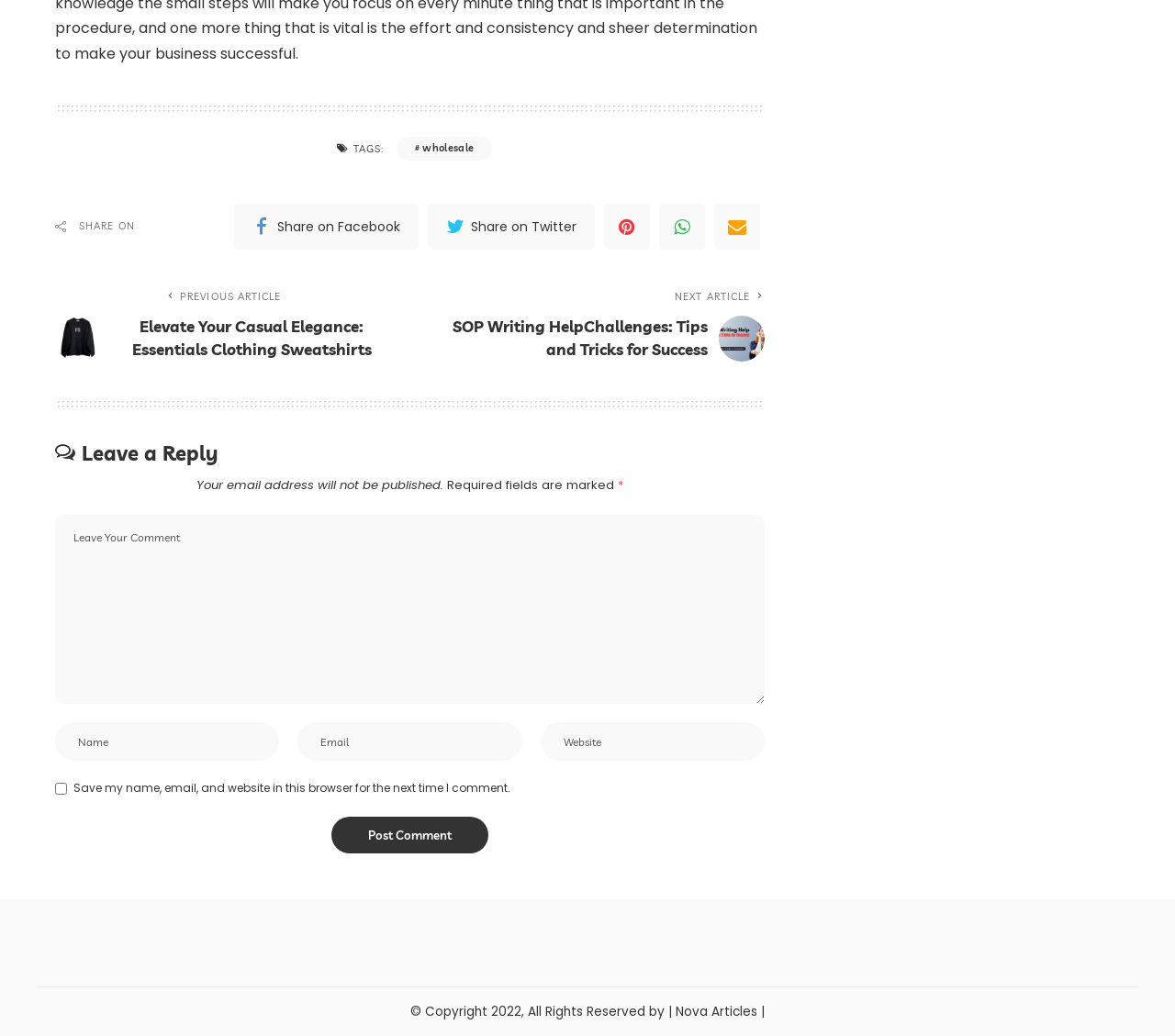Please pinpoint the bounding box coordinates for the region I should click to adhere to this instruction: "Post a comment".

[0.282, 0.788, 0.416, 0.824]